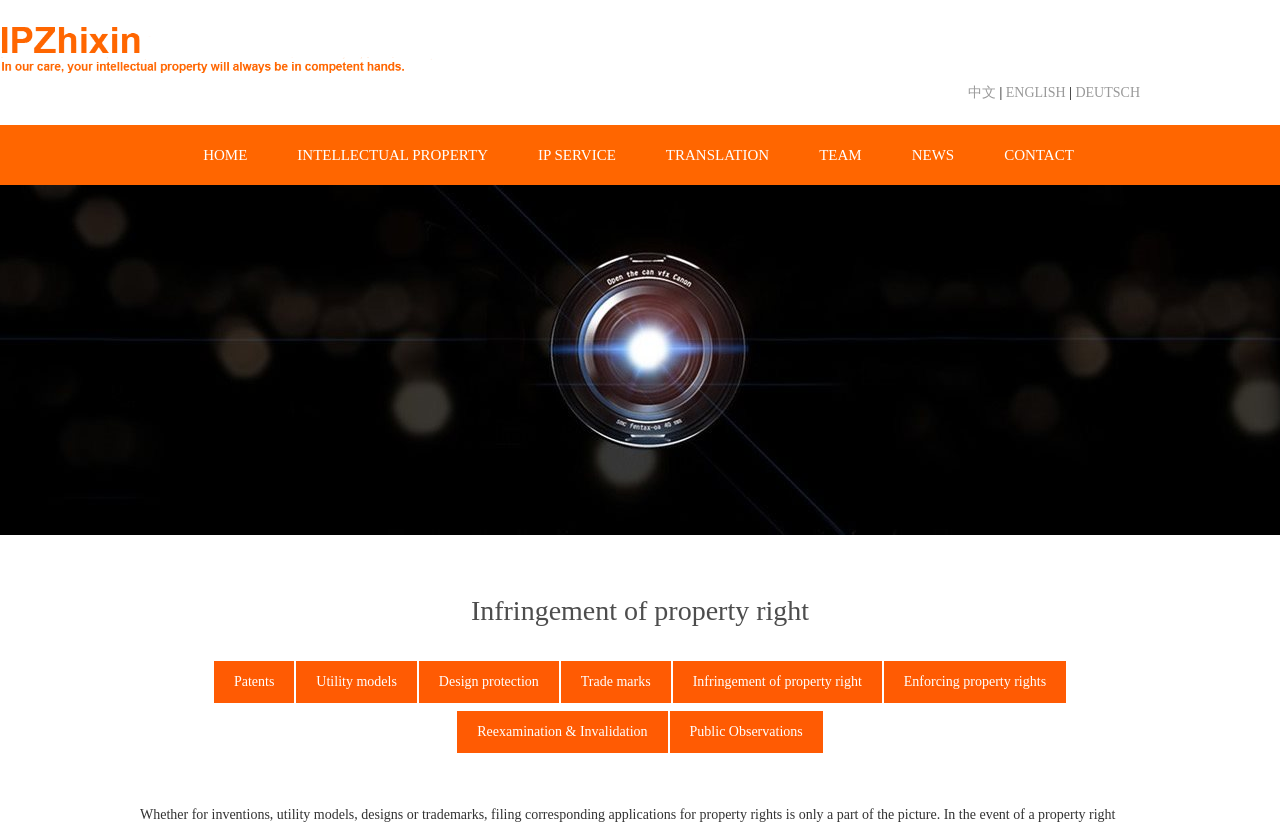Provide the bounding box coordinates of the HTML element described by the text: "TEAM »". The coordinates should be in the format [left, top, right, bottom] with values between 0 and 1.

[0.622, 0.151, 0.691, 0.224]